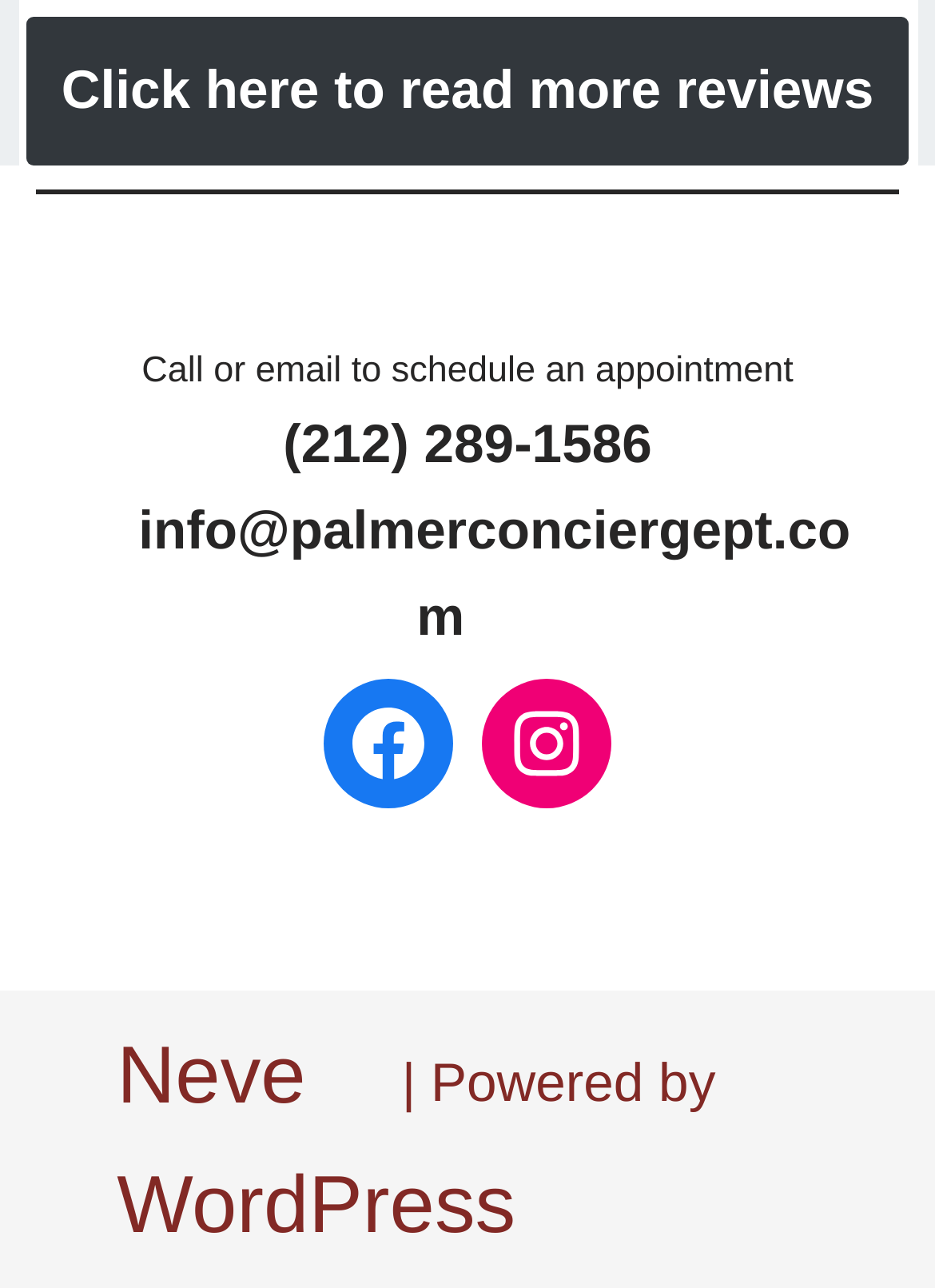What is the phone number to schedule an appointment?
Based on the image, provide your answer in one word or phrase.

(212) 289-1586